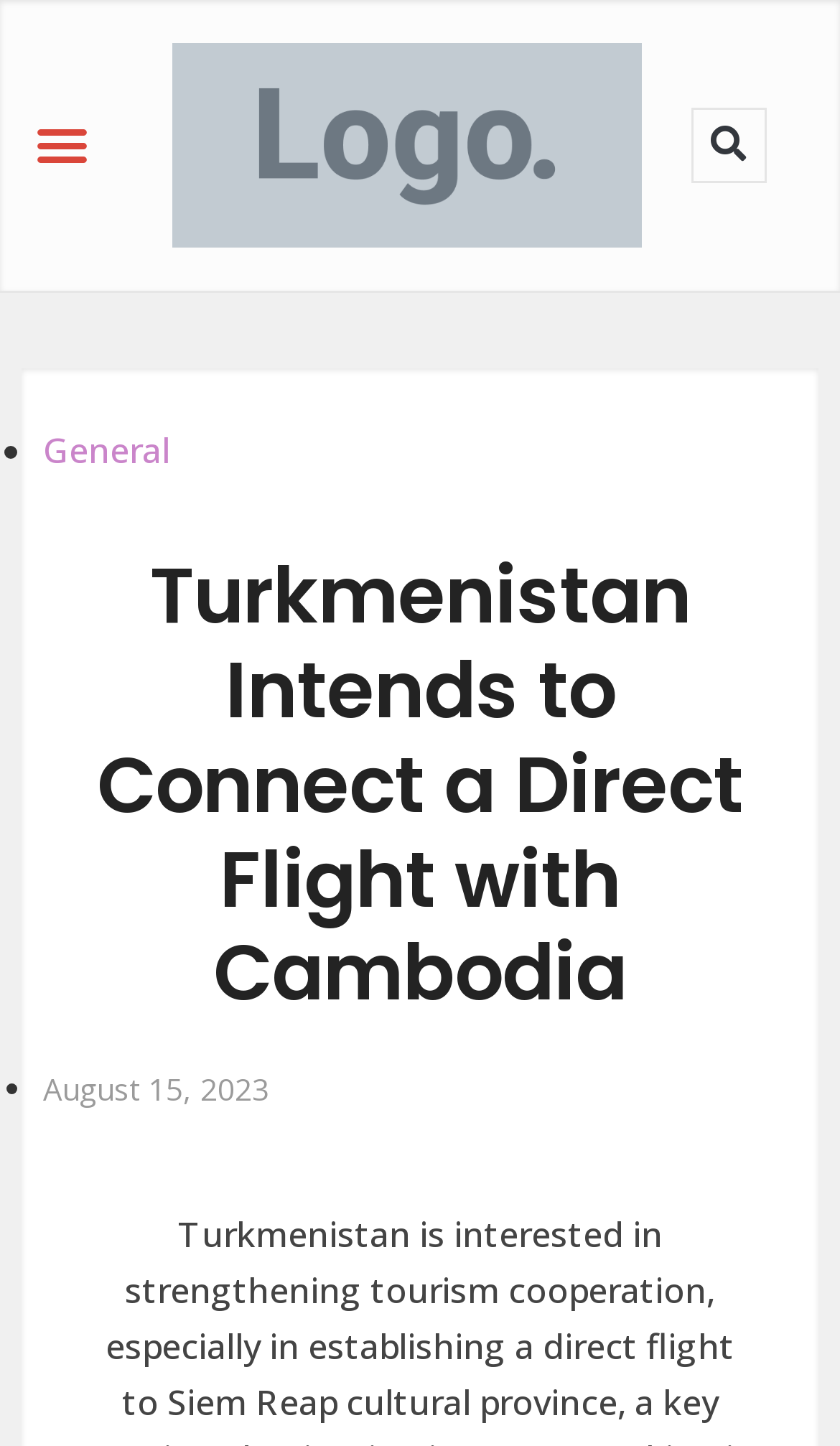What is the function of the button with the text 'Search'?
Give a thorough and detailed response to the question.

The button with the text 'Search' is likely to be a search function, allowing users to search for specific content within the webpage or website.